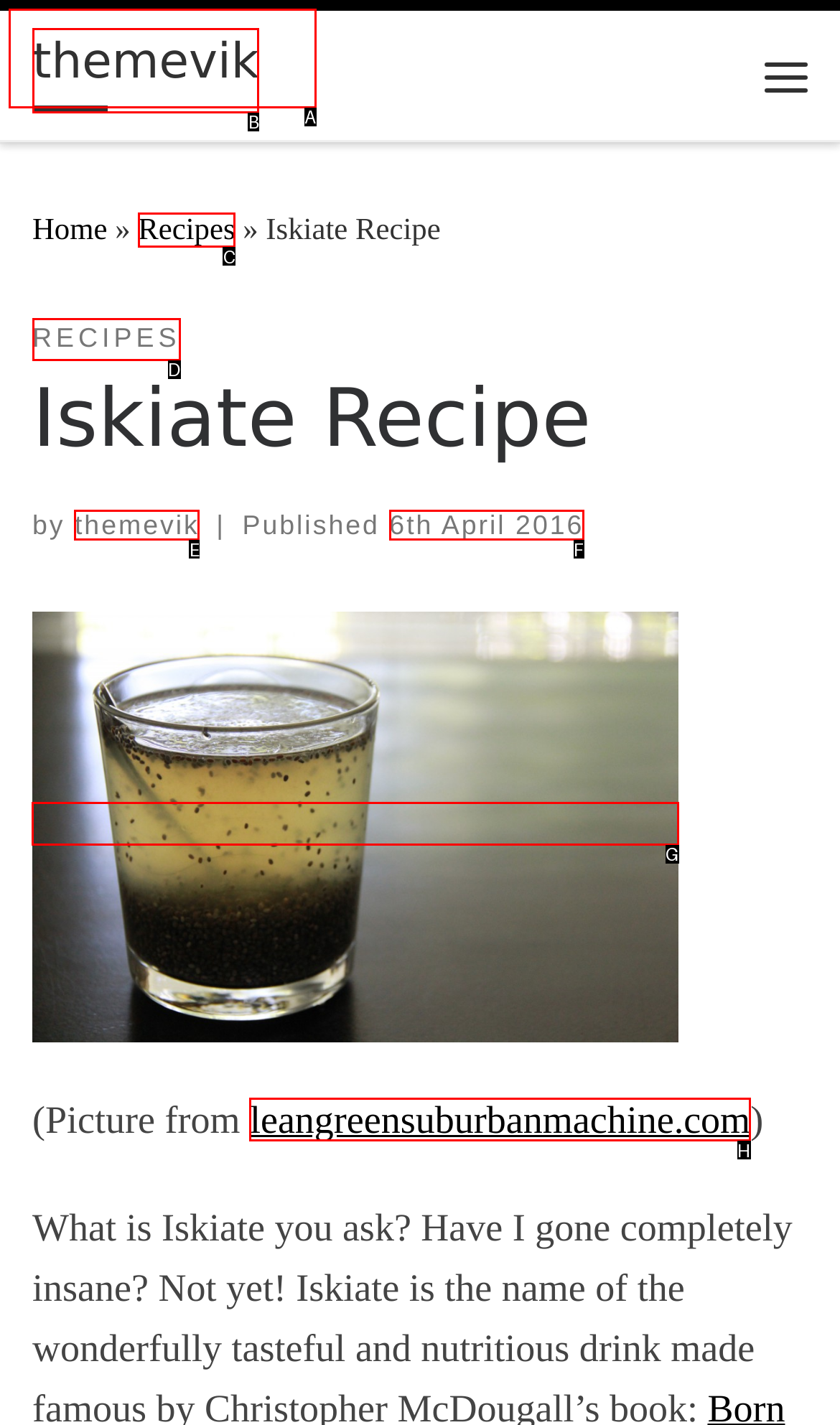Select the appropriate HTML element to click on to finish the task: Read the news about Atilra's request for tamberos' inconveniences.
Answer with the letter corresponding to the selected option.

None